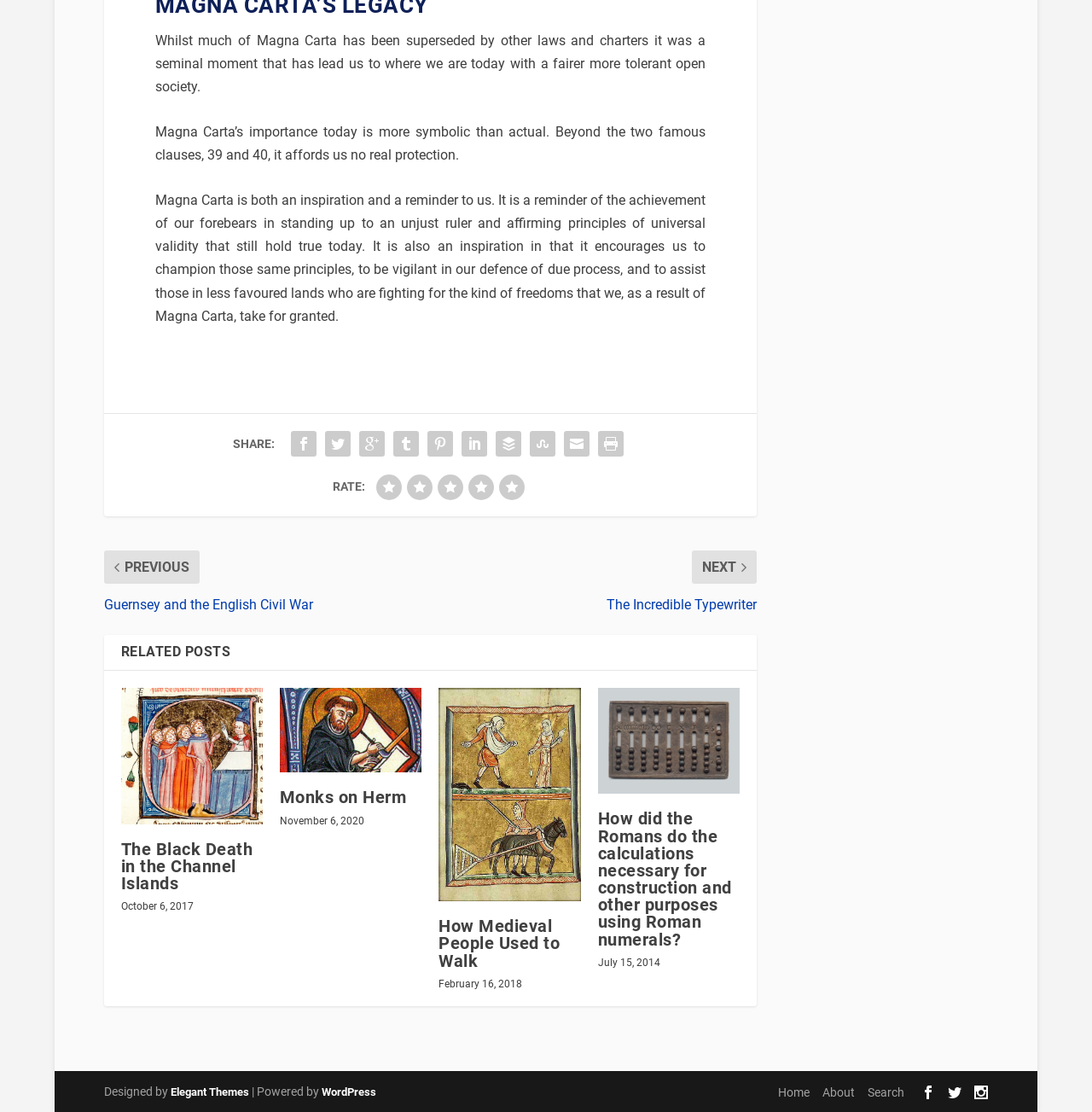Use the details in the image to answer the question thoroughly: 
How many social media sharing links are available?

By examining the links with OCR text '', '', '', '', '', '', and '', I can see that there are 7 social media sharing links available.